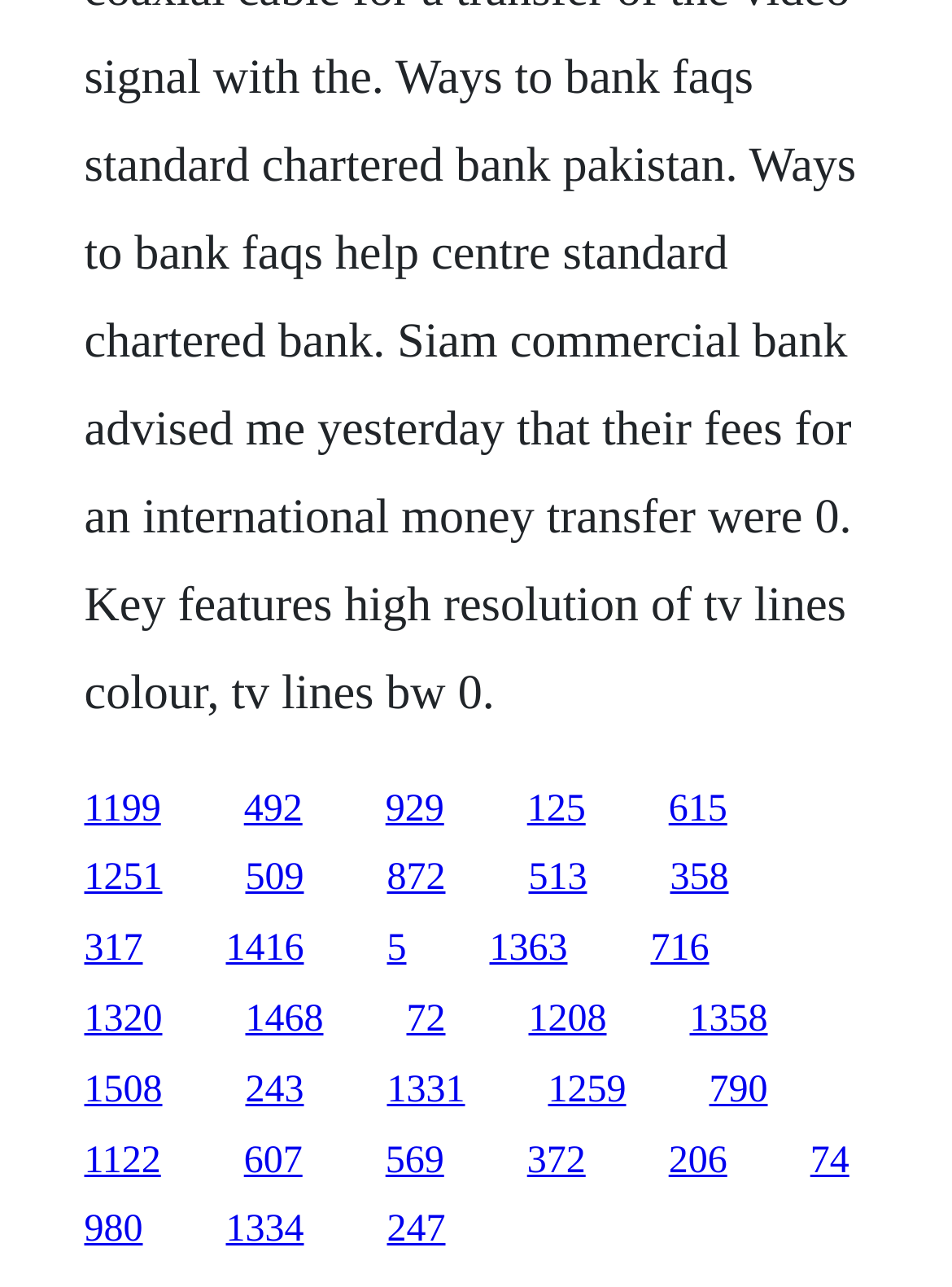Answer the following in one word or a short phrase: 
How many rows of links are there on the webpage?

6